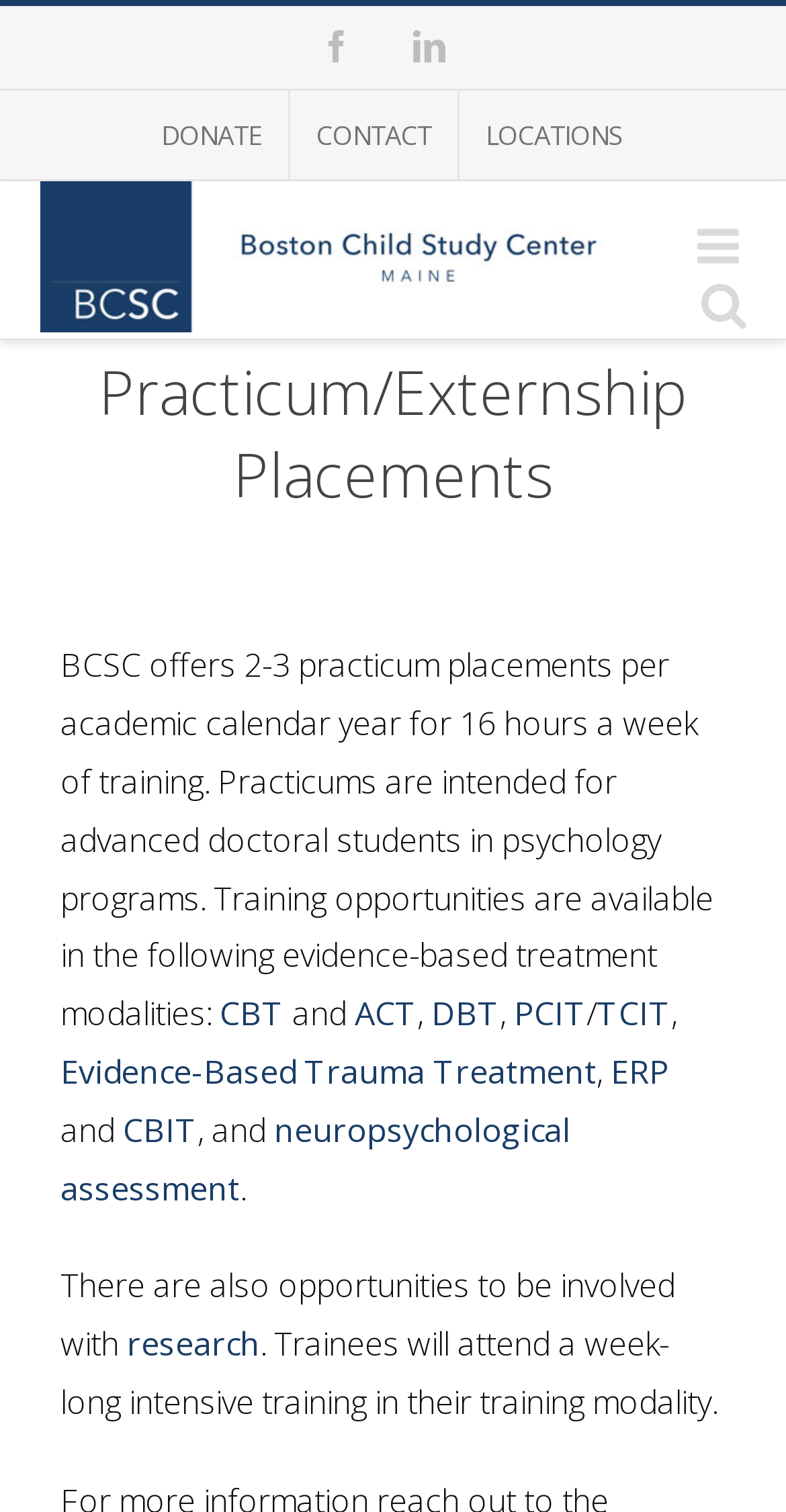Please study the image and answer the question comprehensively:
What is the last training modality mentioned?

I found the answer by reading the static text elements that list the training modalities and finding the last one mentioned, which is 'neuropsychological assessment'.